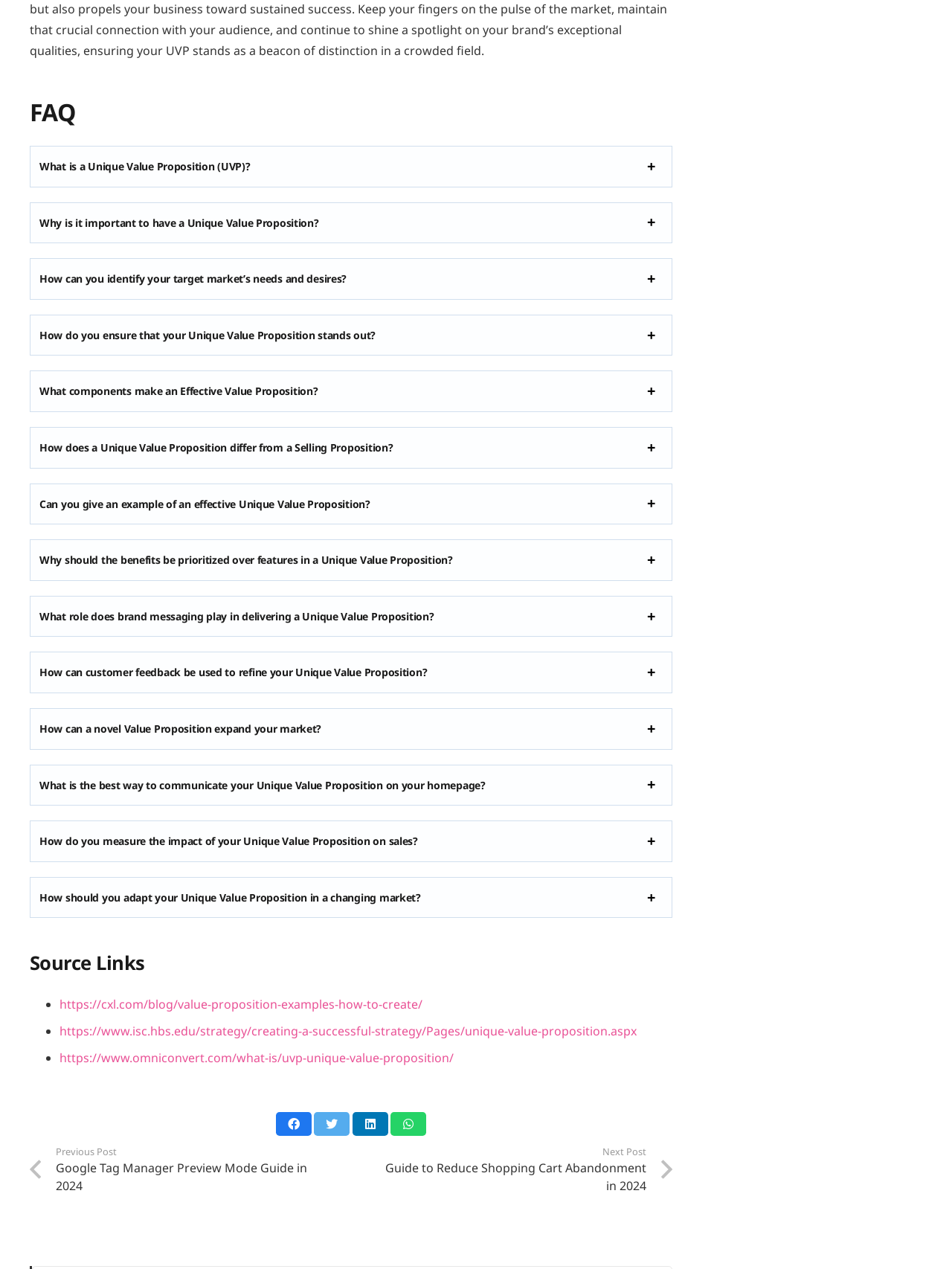Give a concise answer of one word or phrase to the question: 
What is the main topic of this webpage?

Unique Value Proposition